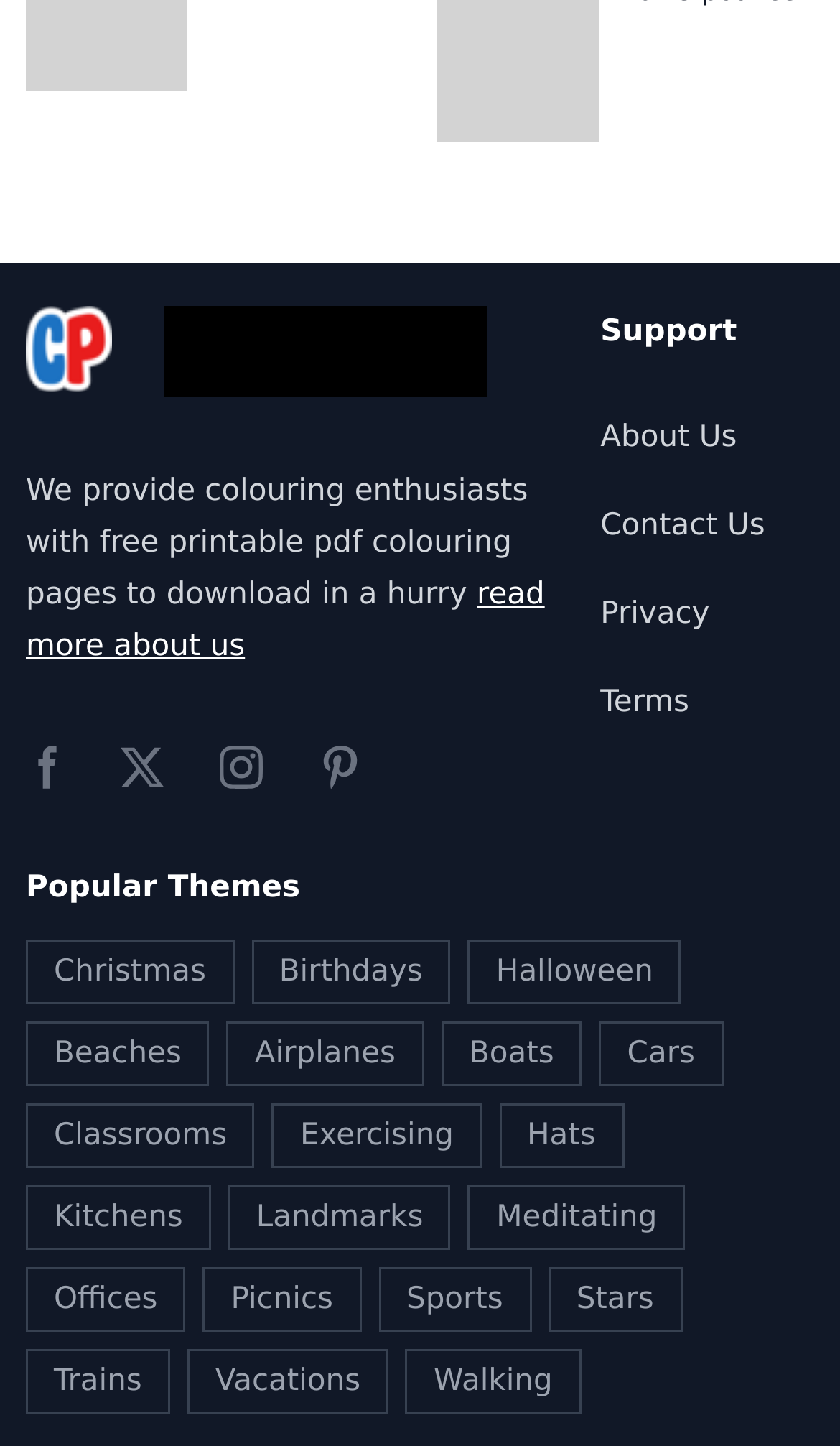Please specify the bounding box coordinates of the clickable region to carry out the following instruction: "Read more about the website". The coordinates should be four float numbers between 0 and 1, in the format [left, top, right, bottom].

[0.031, 0.399, 0.648, 0.459]